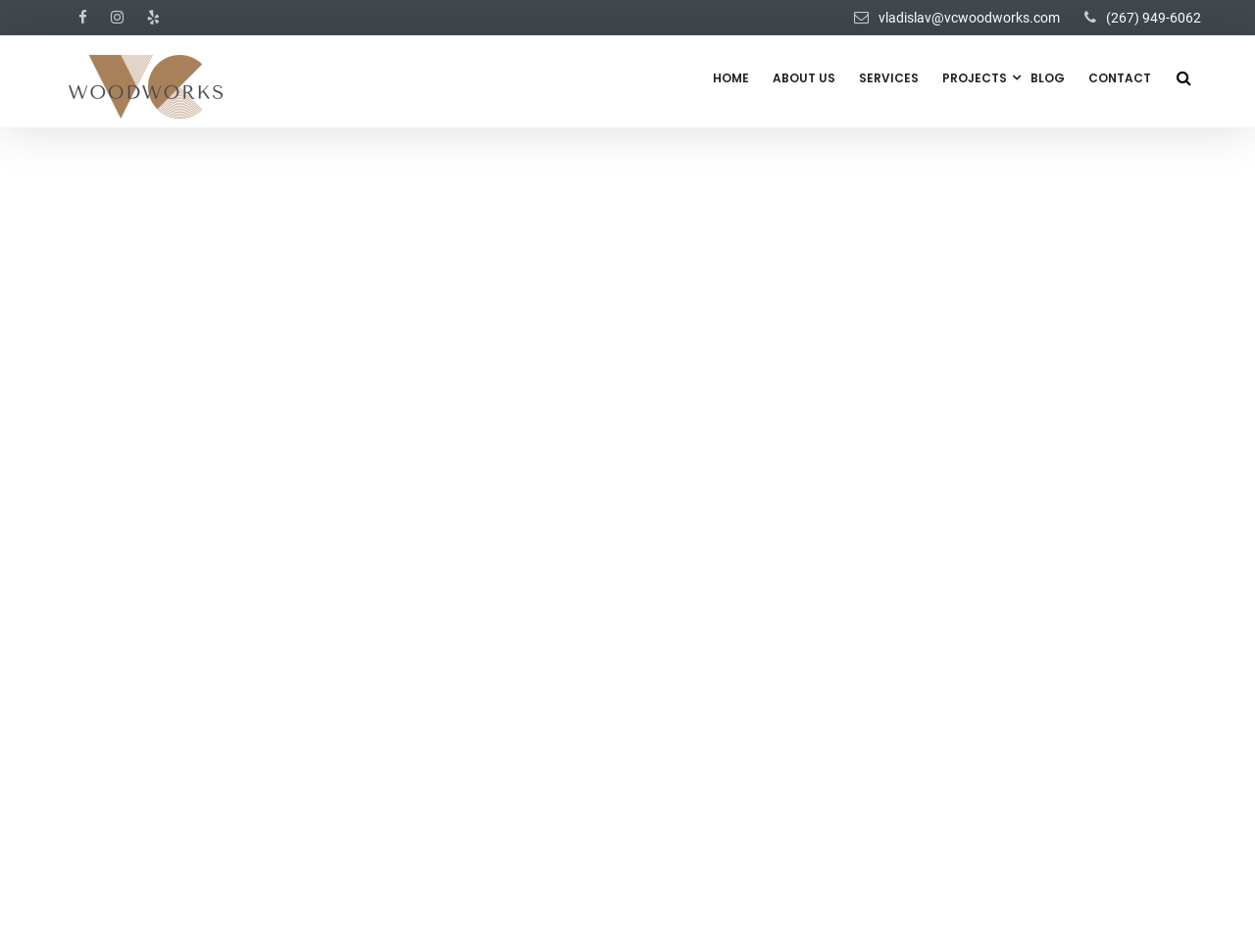Please provide a comprehensive response to the question below by analyzing the image: 
What is the phone number?

The phone number can be found in the top-right corner of the webpage, next to the email address. It is a static text element with the phone number '(267) 949-6062'.